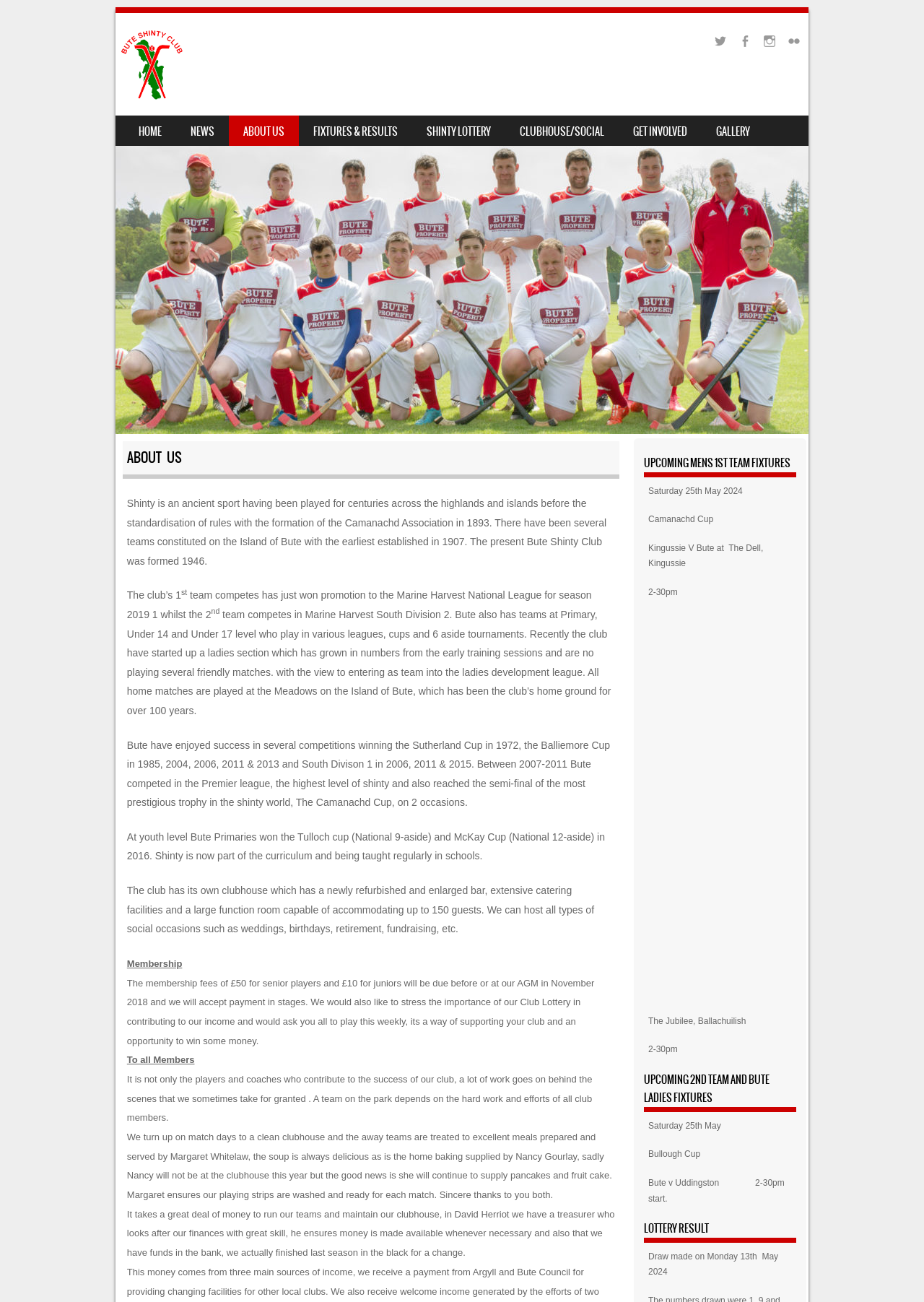What is the name of the cup won by Bute Primaries in 2016? Based on the image, give a response in one word or a short phrase.

Tulloch cup